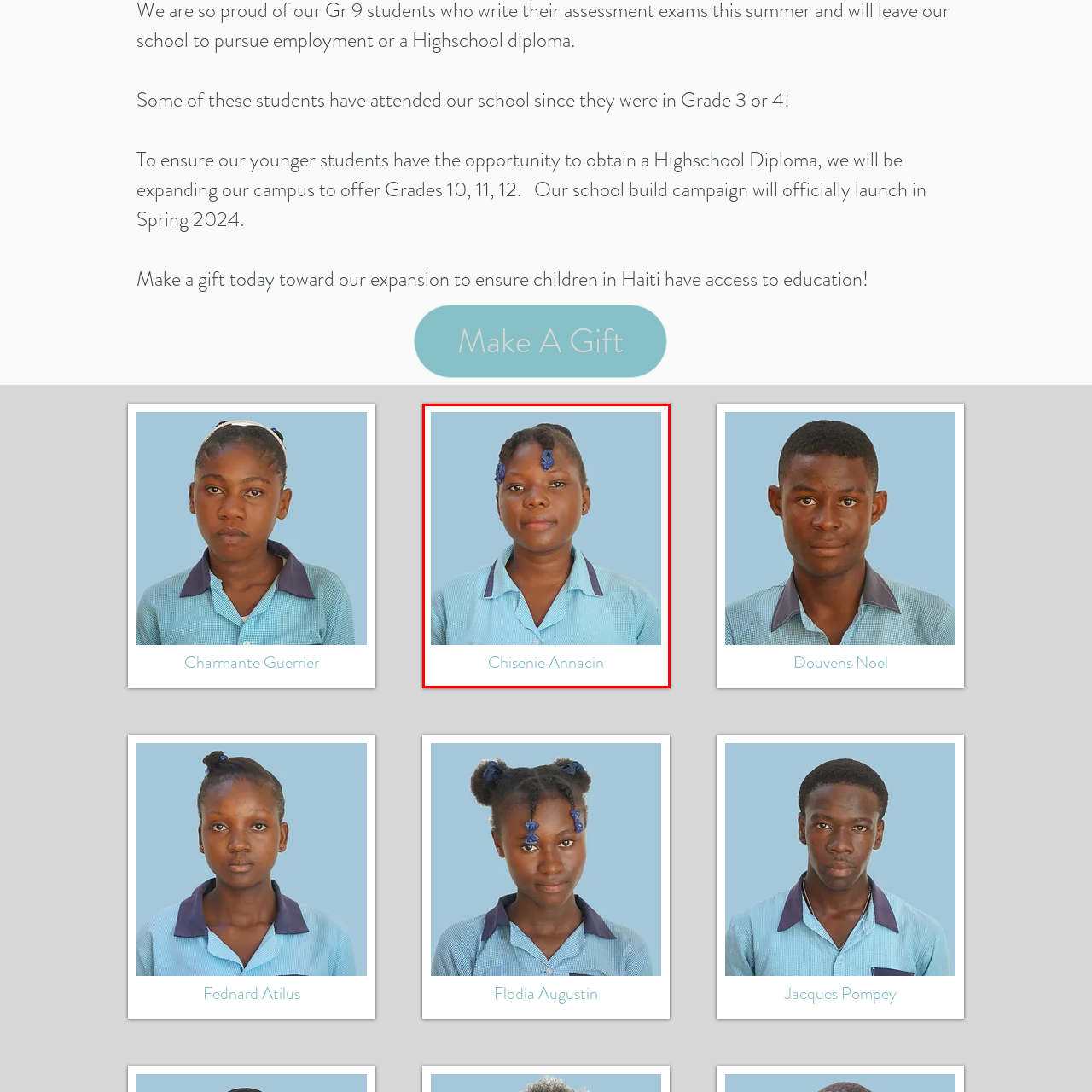Describe in detail the portion of the image that is enclosed within the red boundary.

This image features Chisenie Annacin, a student at the school, portrayed in a bright and welcoming manner. She is dressed in a light blue school uniform with a collared shirt, reflecting a sense of pride in her education. Her hair is styled neatly, adorned with blue clips that add a touch of personality. The background is a soft blue, complementing her outfit and creating a harmonious visual effect. This image represents the vibrant community of students benefiting from the school's commitment to education, as it expands to include higher grades to better serve its younger ones.